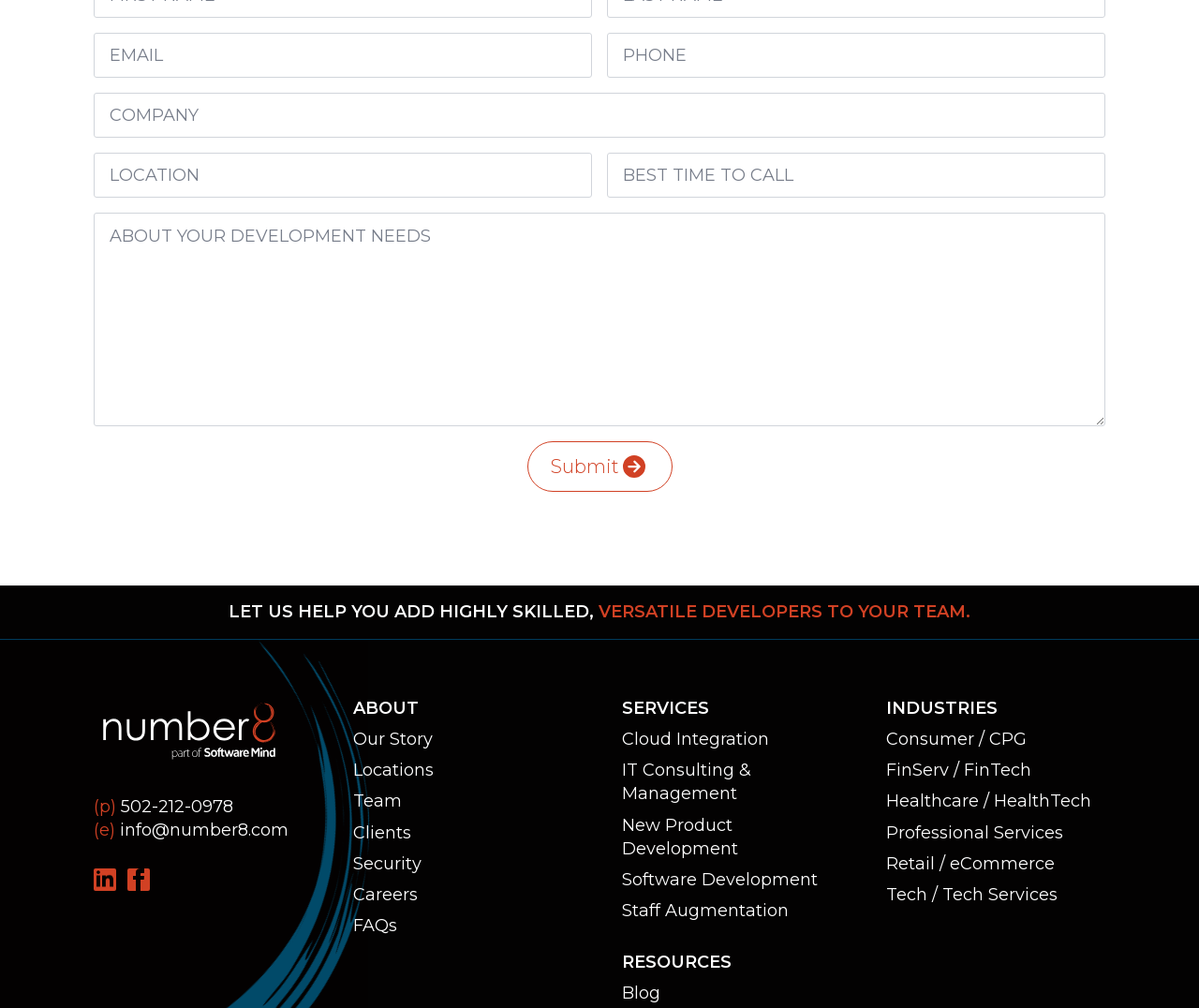Using the information in the image, give a detailed answer to the following question: What is the company's LinkedIn page?

In the footer section of the webpage, there is a link 'number8 on LinkedIn' which suggests that it is the company's LinkedIn page.